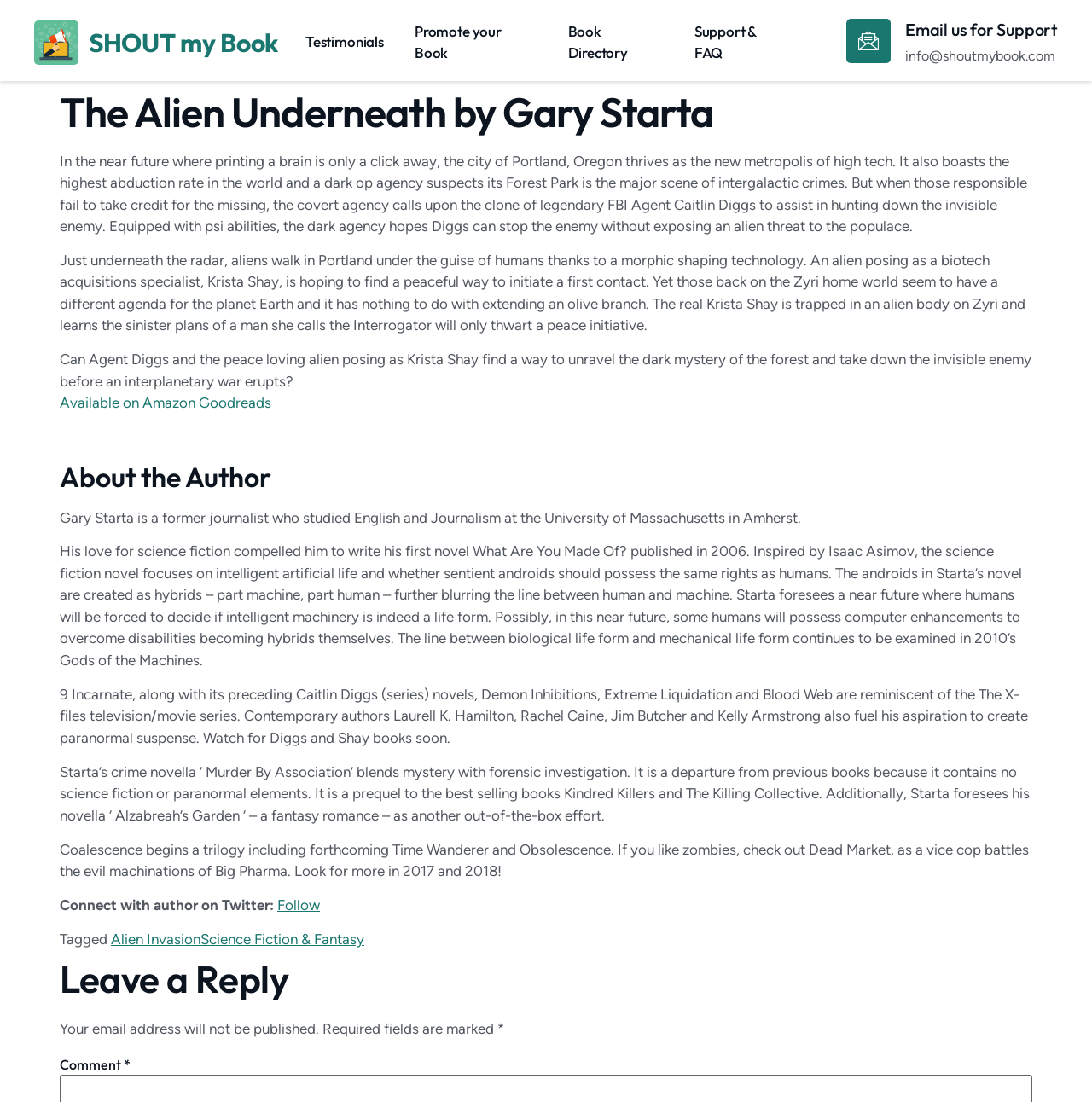What is the main plot of the book?
Using the image, respond with a single word or phrase.

Alien threat in Portland